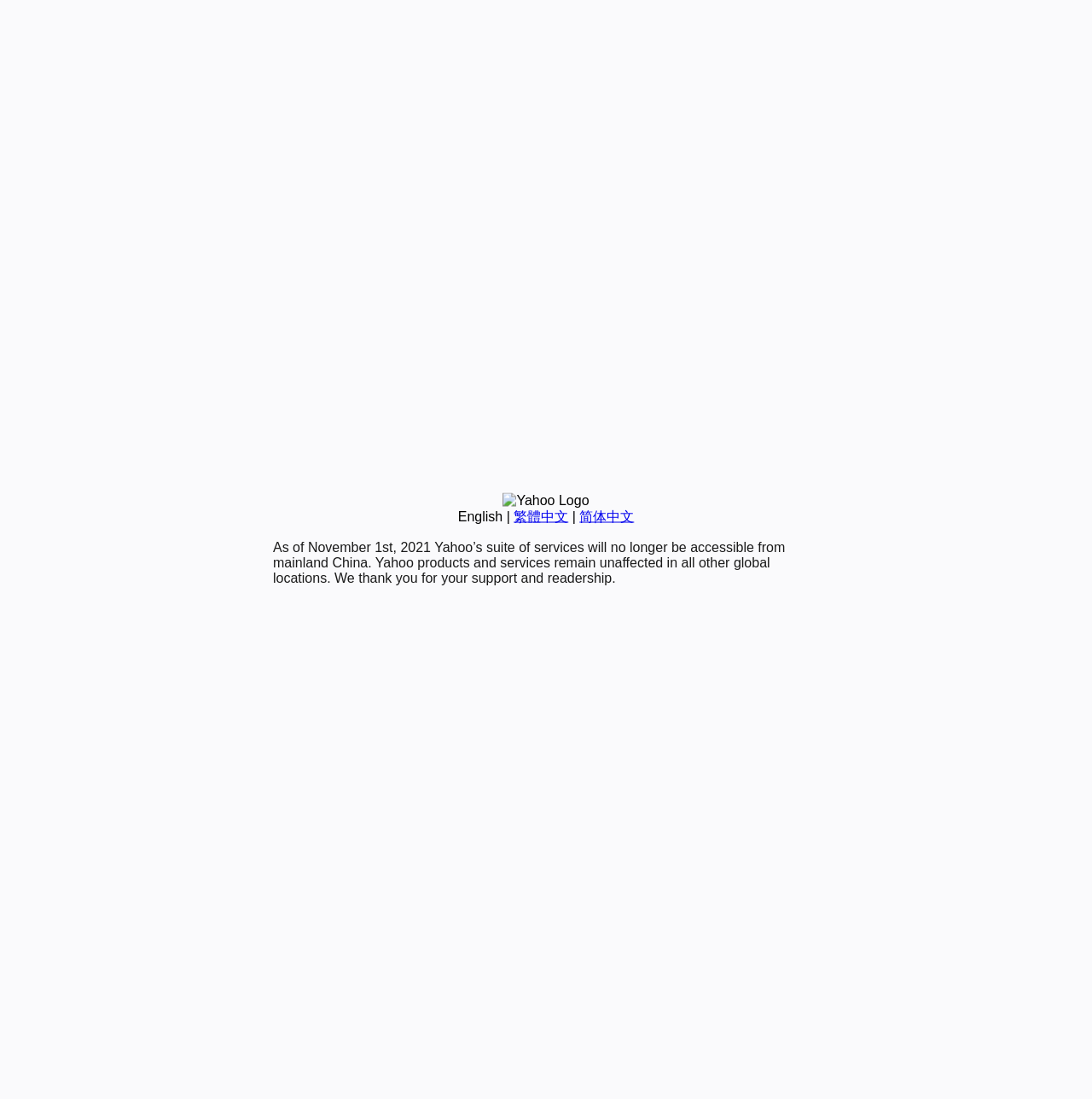Please determine the bounding box coordinates for the element with the description: "繁體中文".

[0.47, 0.463, 0.52, 0.476]